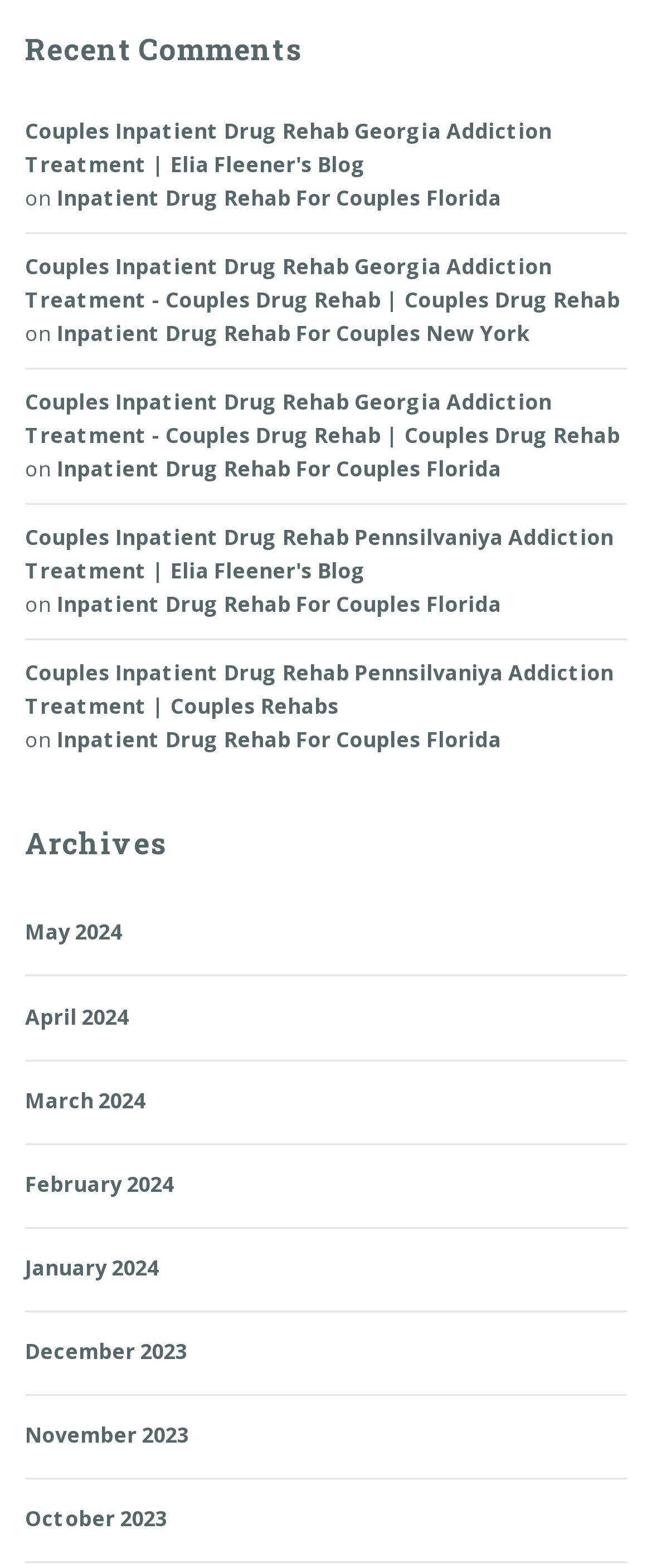Please identify the bounding box coordinates of the area I need to click to accomplish the following instruction: "Read Couples Inpatient Drug Rehab Georgia Addiction Treatment blog post".

[0.038, 0.073, 0.962, 0.116]